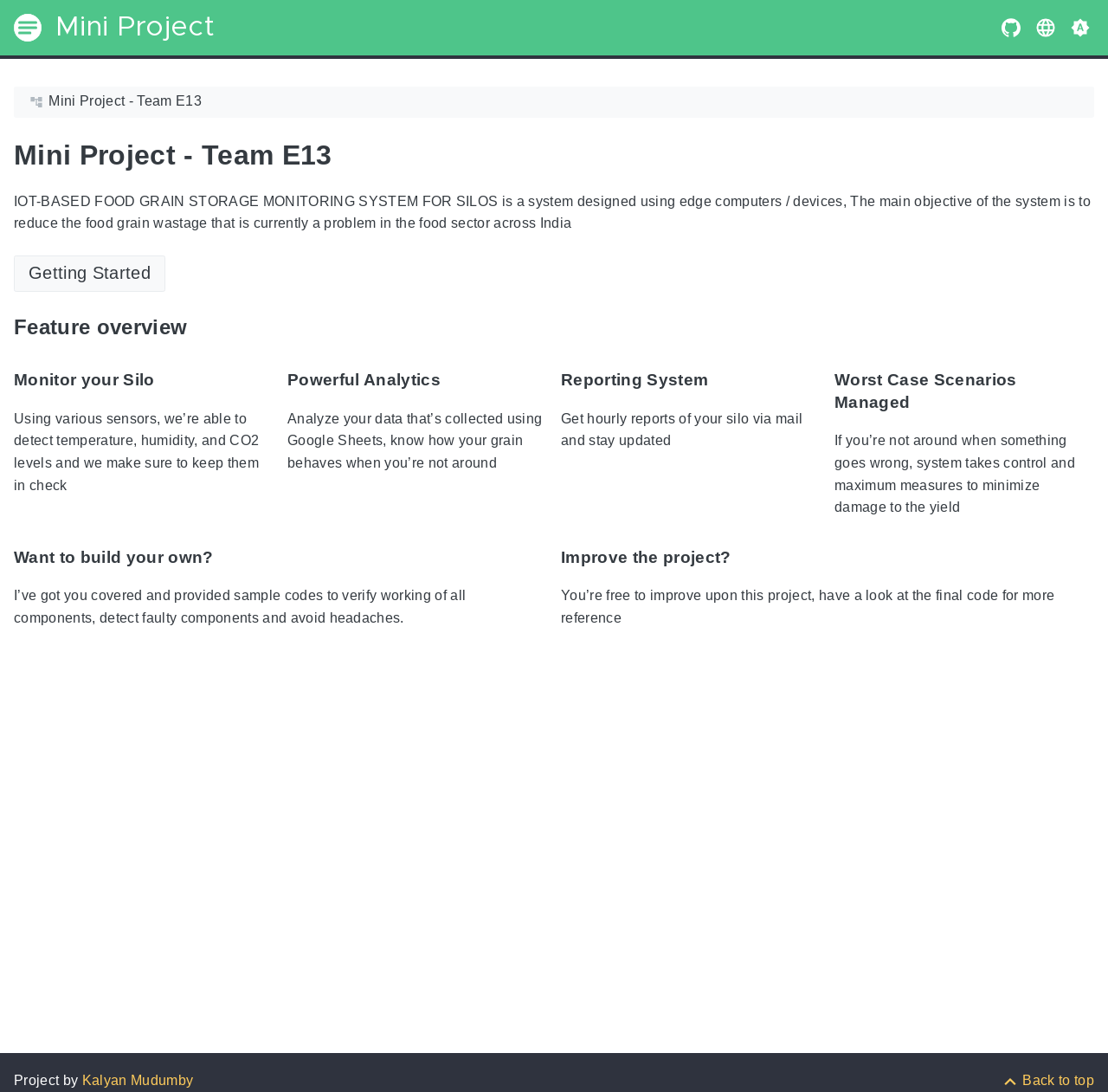Extract the bounding box coordinates for the UI element described as: "Kalyan Mudumby".

[0.074, 0.983, 0.174, 0.996]